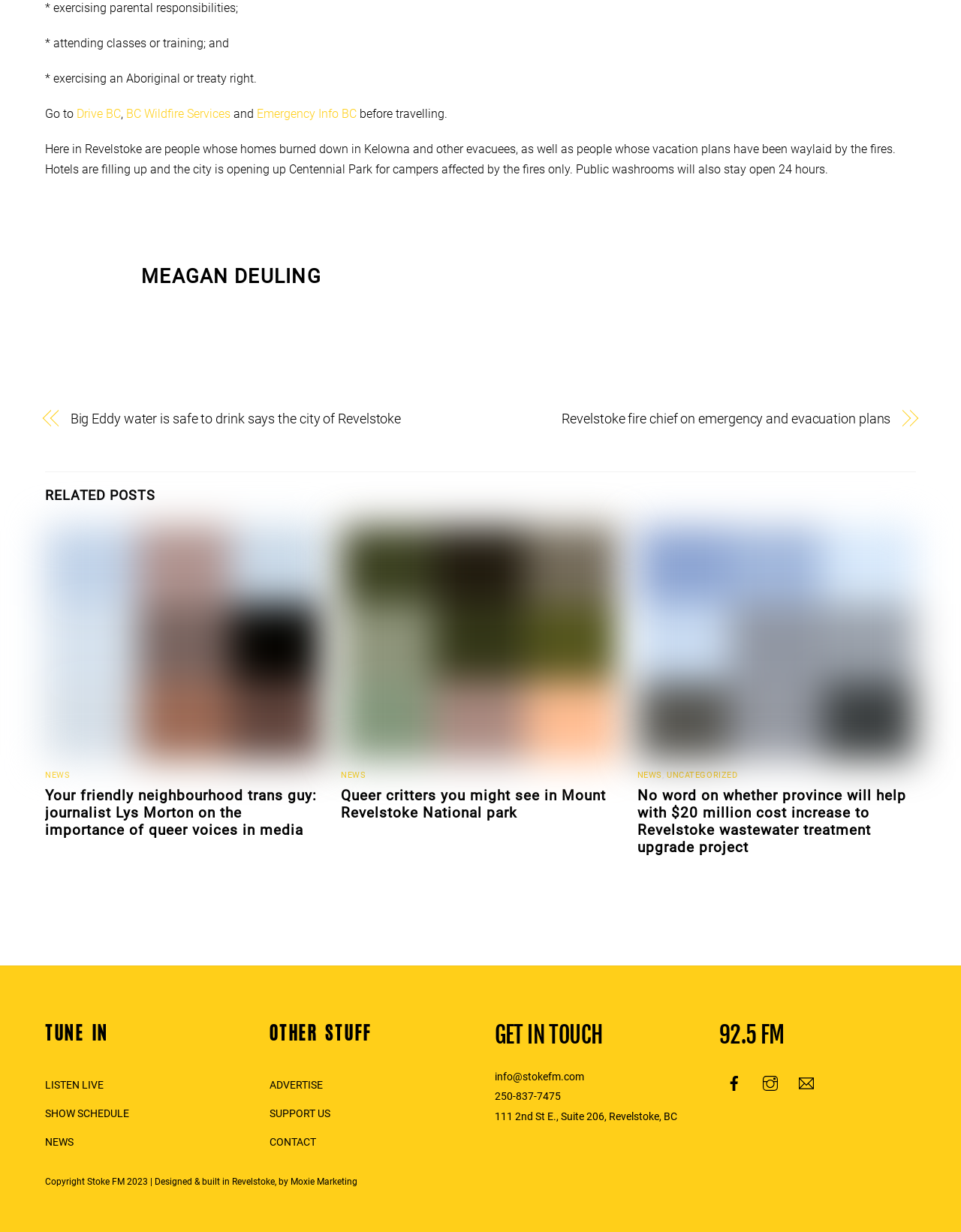Provide the bounding box coordinates of the HTML element described by the text: "alt="LysMortonPhotoCourtesyLMorton" title="LysMortonPhotoCourtesyLMorton"". The coordinates should be in the format [left, top, right, bottom] with values between 0 and 1.

[0.047, 0.602, 0.337, 0.614]